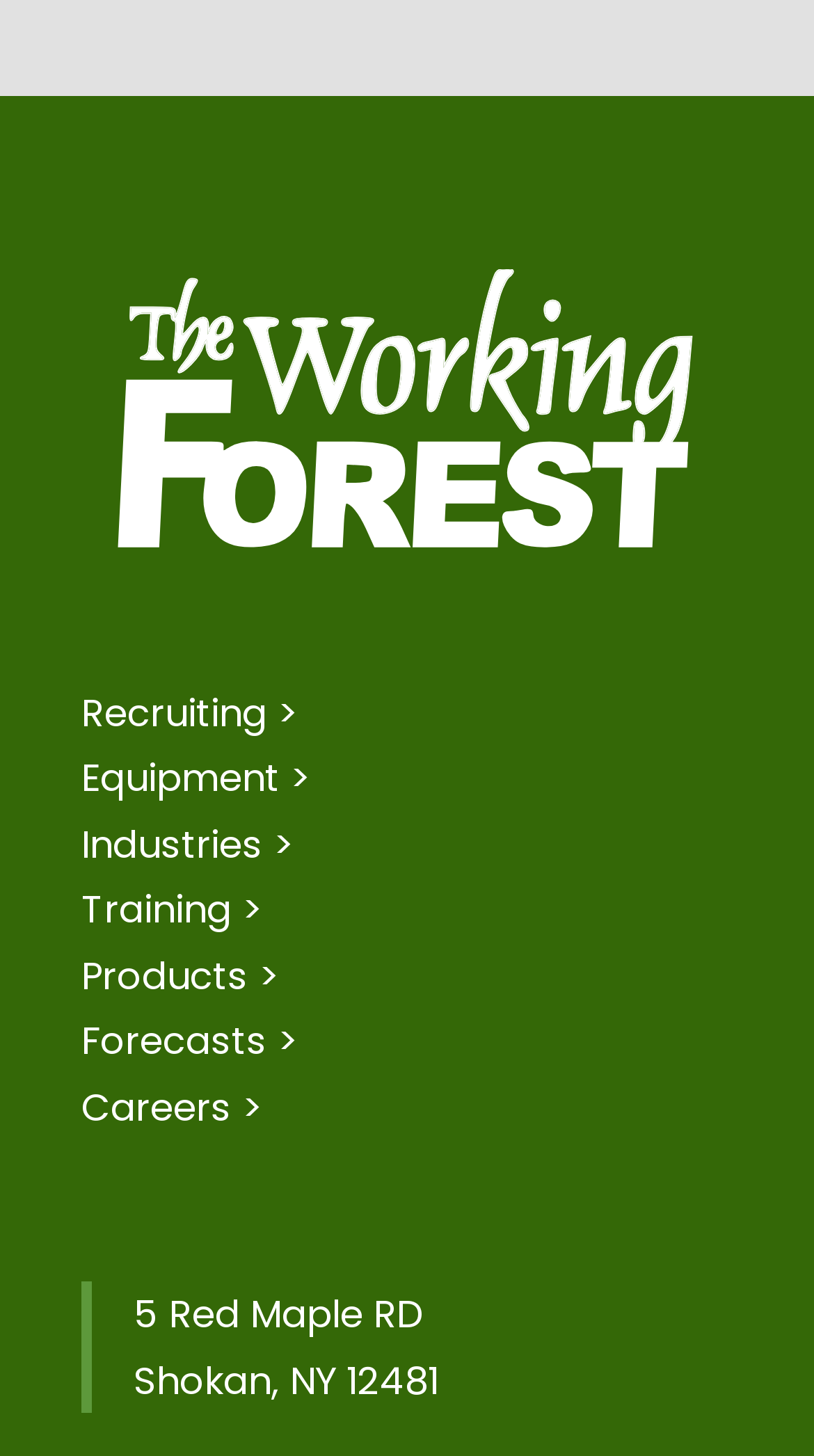What is the address listed on the webpage?
Can you offer a detailed and complete answer to this question?

I found the address by looking at the blockquote element, which contains two StaticText elements. The first StaticText element says '5 Red Maple RD' and the second one says 'Shokan, NY 12481'. I combined these two texts to get the full address.